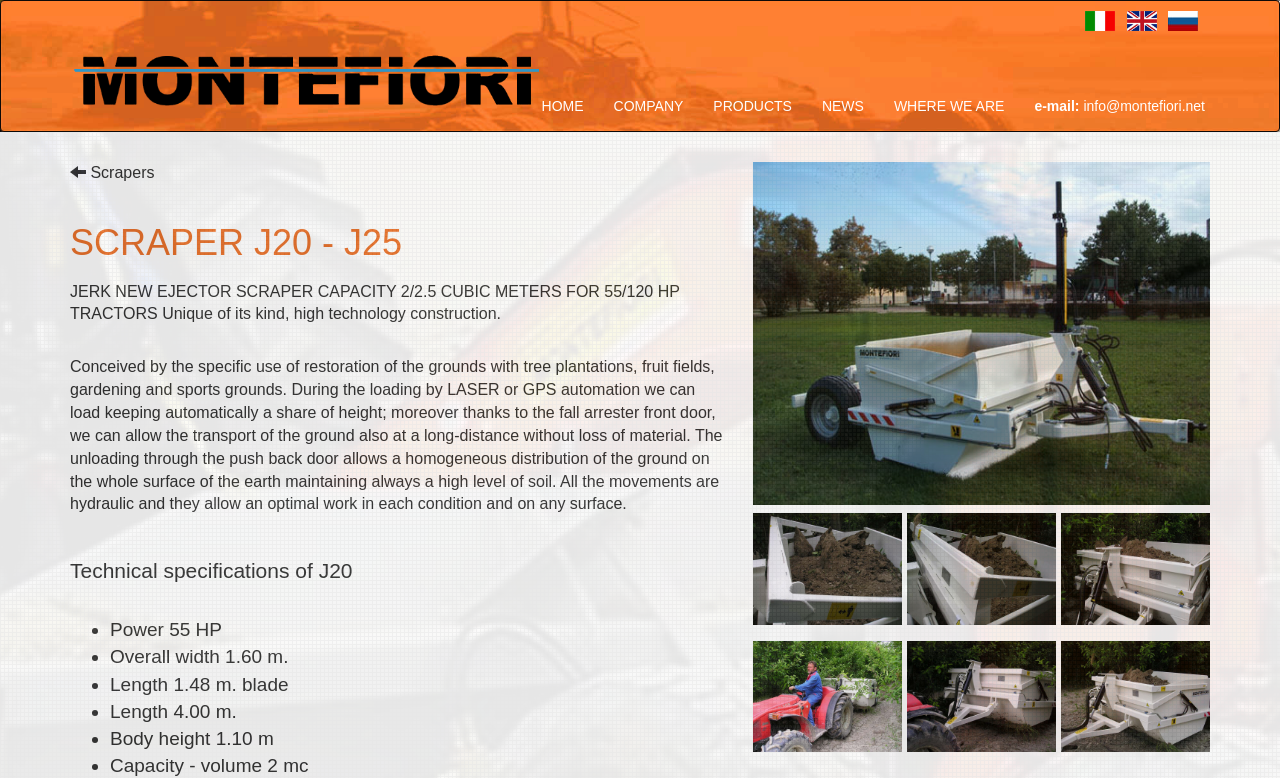What is the capacity of the J20 scraper?
With the help of the image, please provide a detailed response to the question.

The capacity of the J20 scraper can be found in the technical specifications section, where it is listed as 'Capacity - volume 2 mc'.